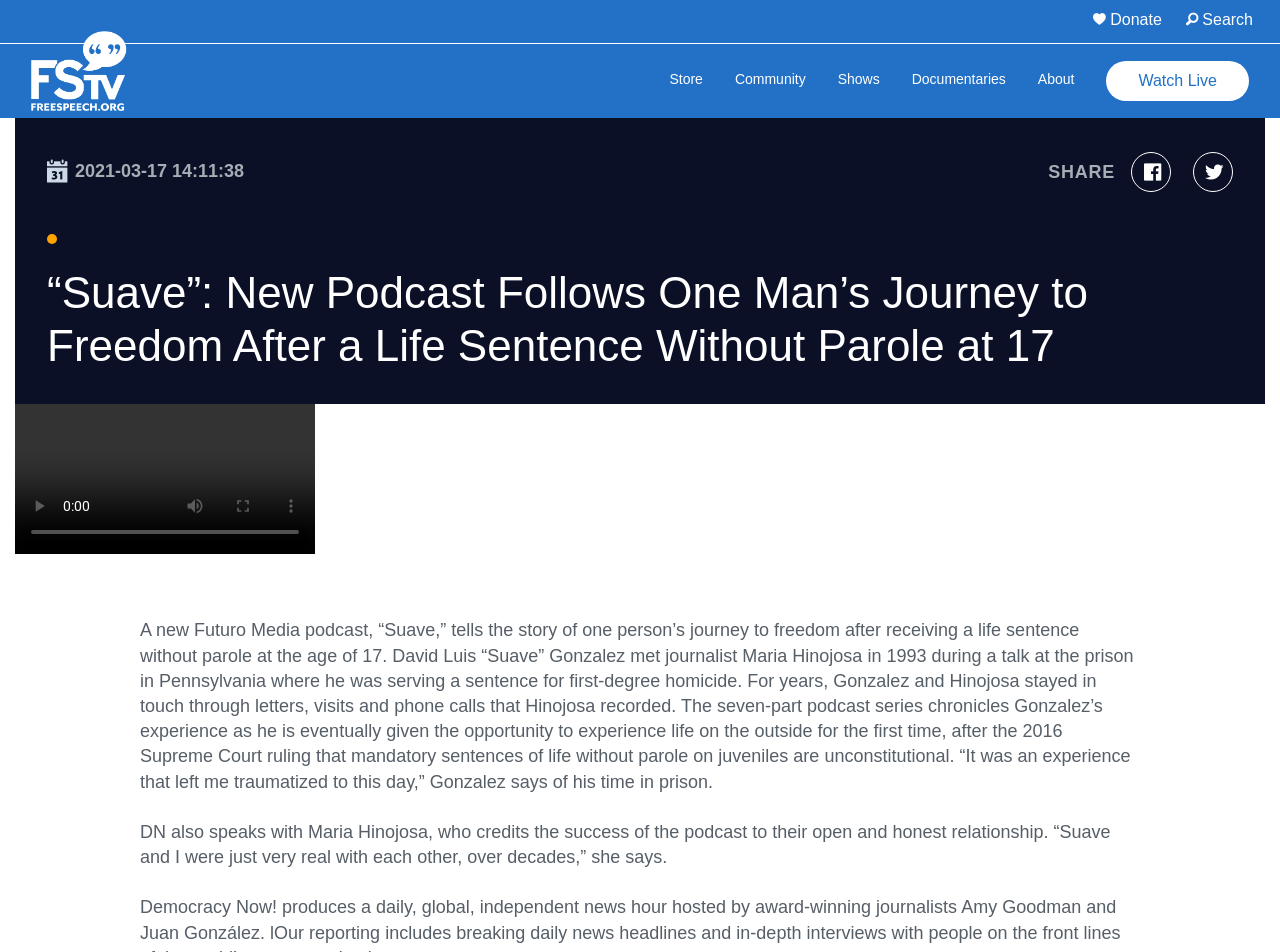Please answer the following question using a single word or phrase: 
How old was David Luis Gonzalez when he received a life sentence?

17